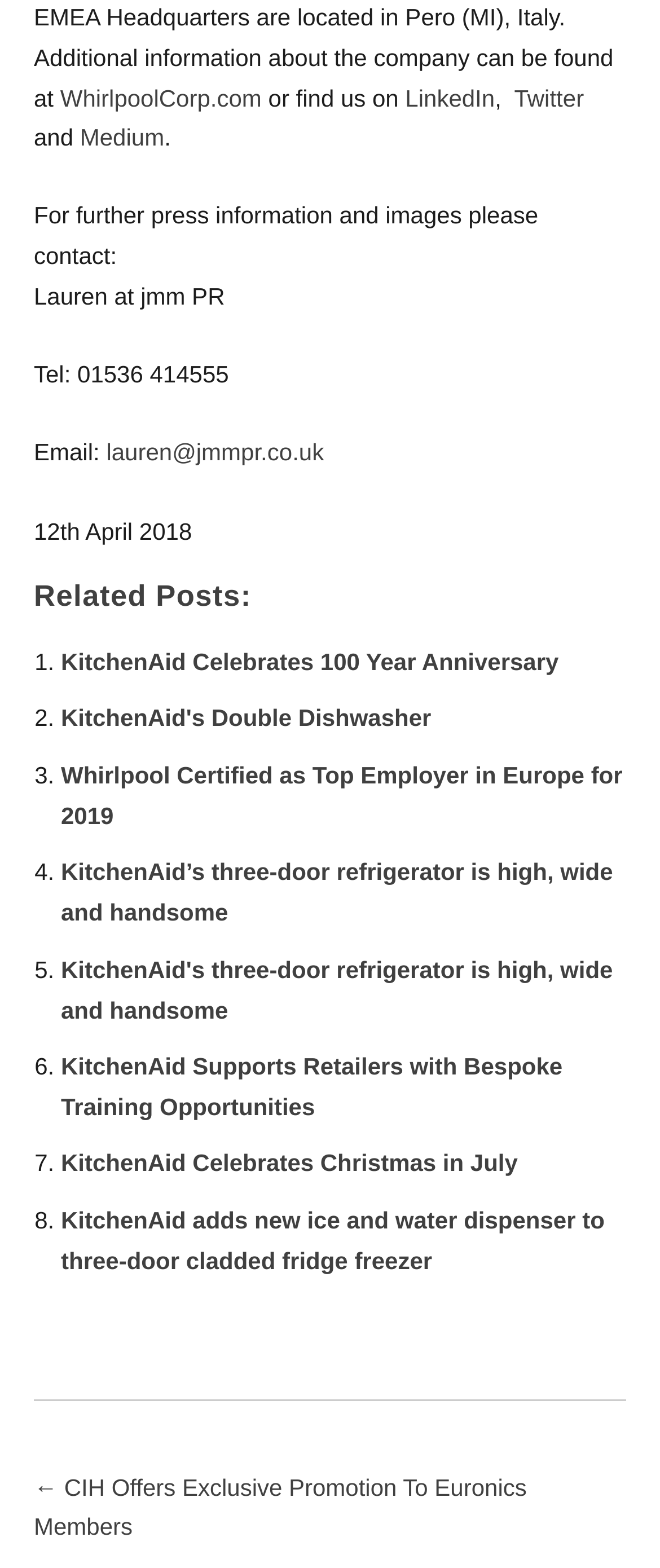Given the description "KitchenAid's Double Dishwasher", provide the bounding box coordinates of the corresponding UI element.

[0.092, 0.449, 0.653, 0.467]